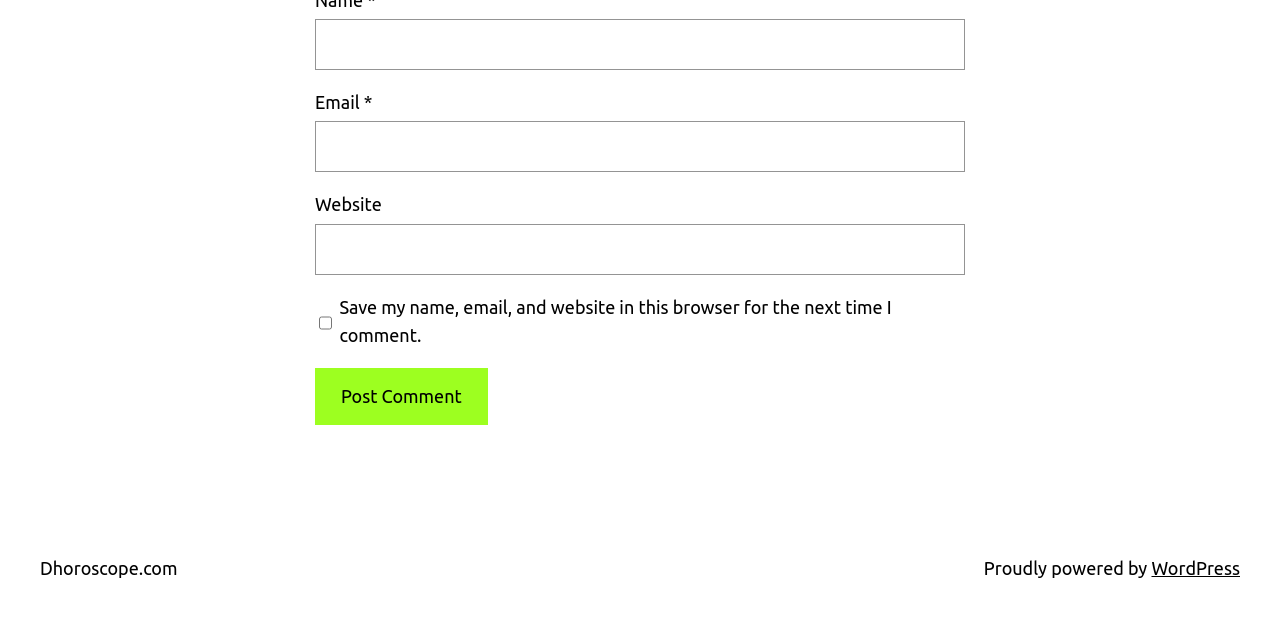Identify the bounding box of the UI element that matches this description: "parent_node: Email * aria-describedby="email-notes" name="email"".

[0.246, 0.194, 0.754, 0.275]